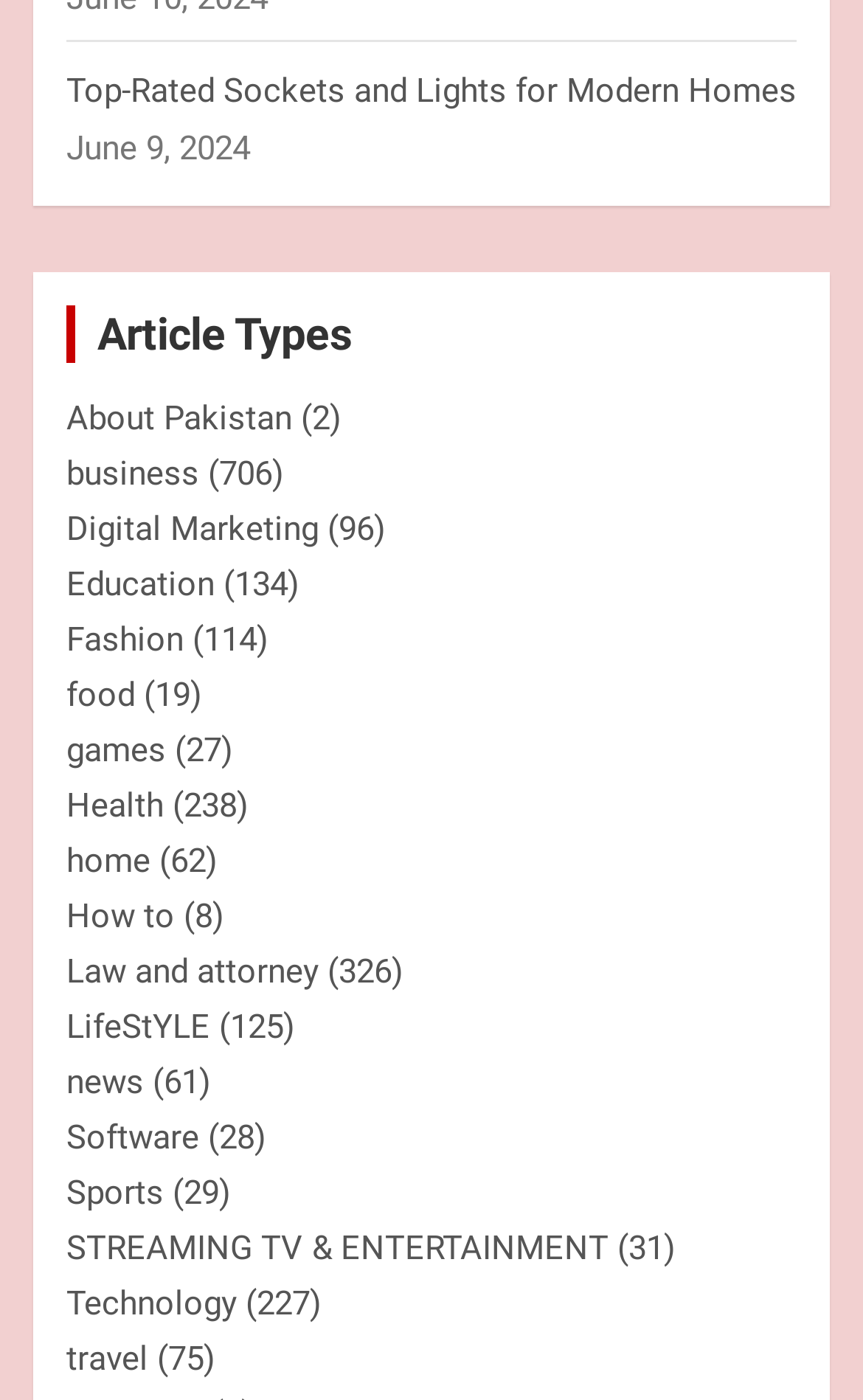Examine the image carefully and respond to the question with a detailed answer: 
What is the date mentioned on the webpage?

I found the date 'June 9, 2024' mentioned on the webpage, which is located at the top section of the page, indicated by the StaticText element with bounding box coordinates [0.077, 0.092, 0.29, 0.121].